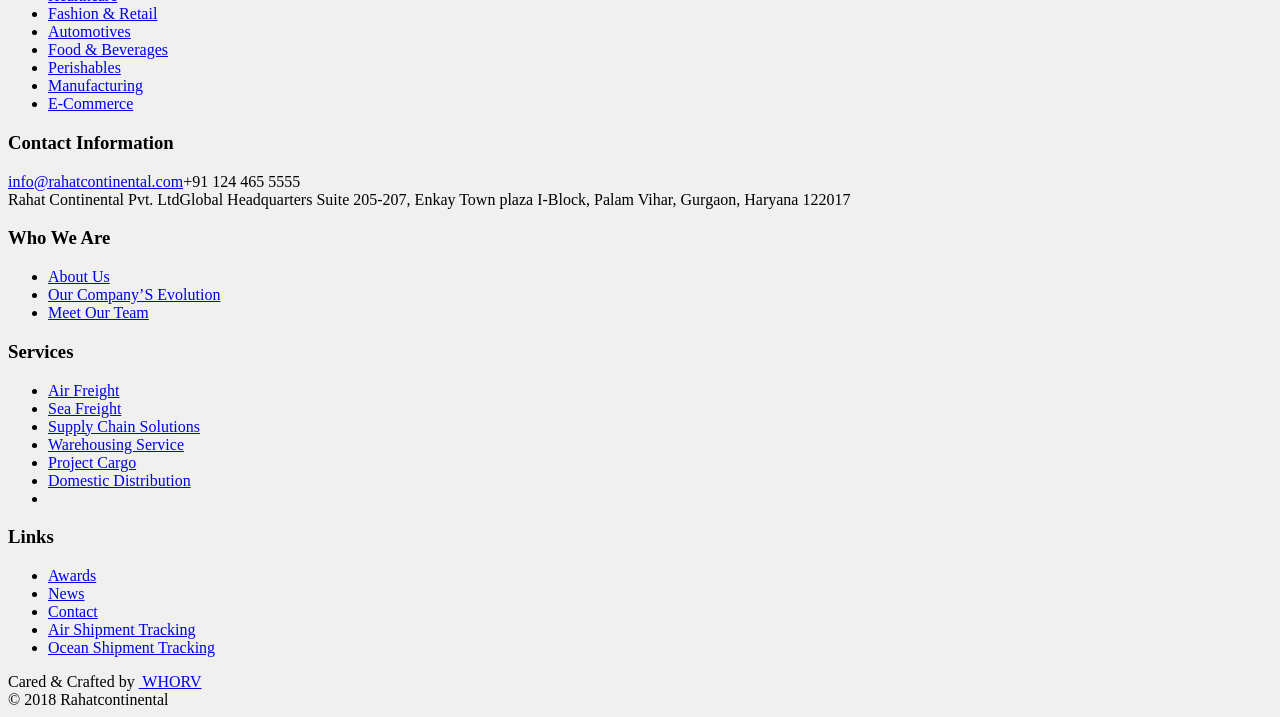Identify the bounding box coordinates necessary to click and complete the given instruction: "Read about Awards".

[0.038, 0.791, 0.075, 0.814]